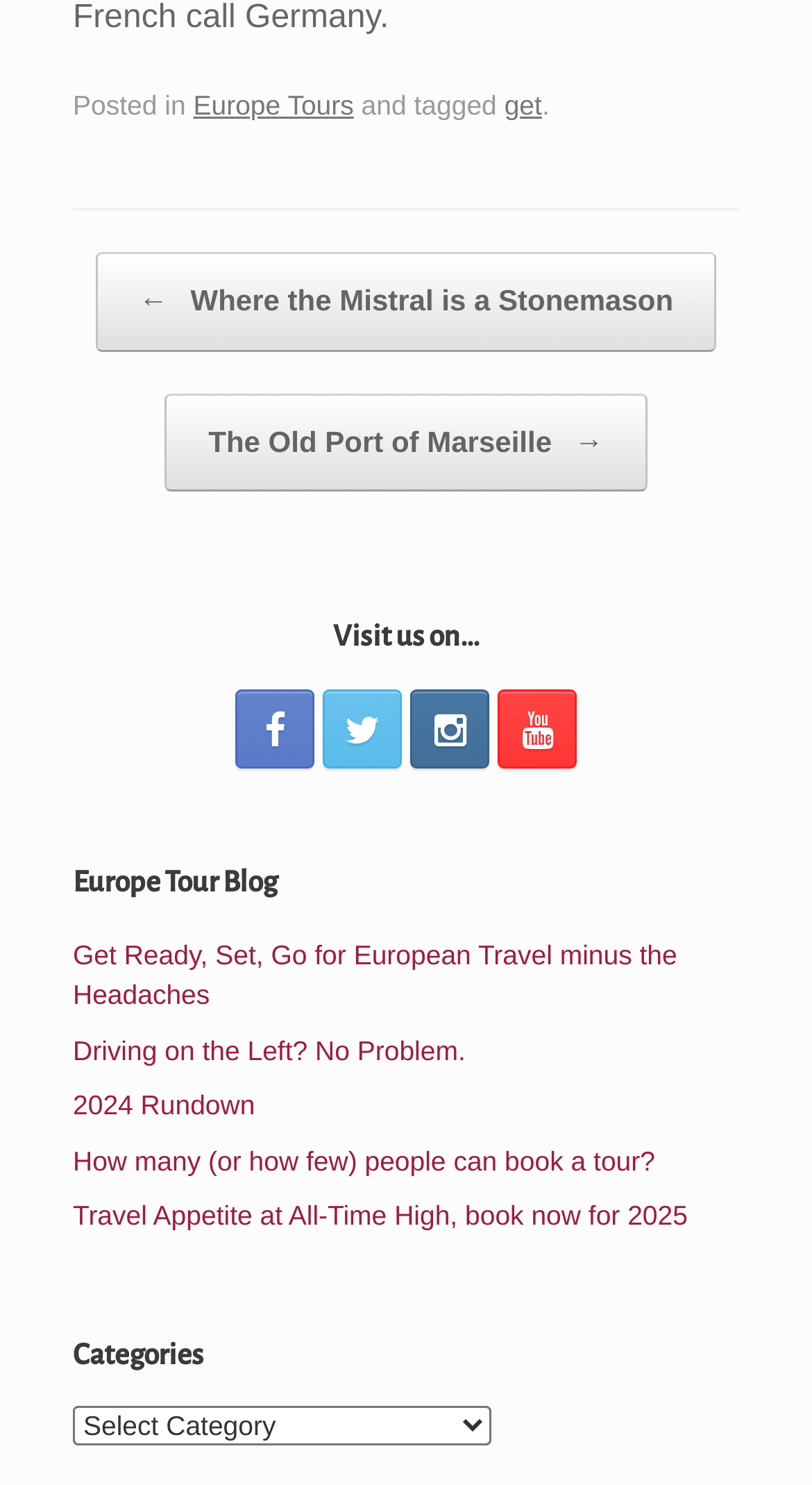Specify the bounding box coordinates of the area that needs to be clicked to achieve the following instruction: "View profile of ps2ali".

None